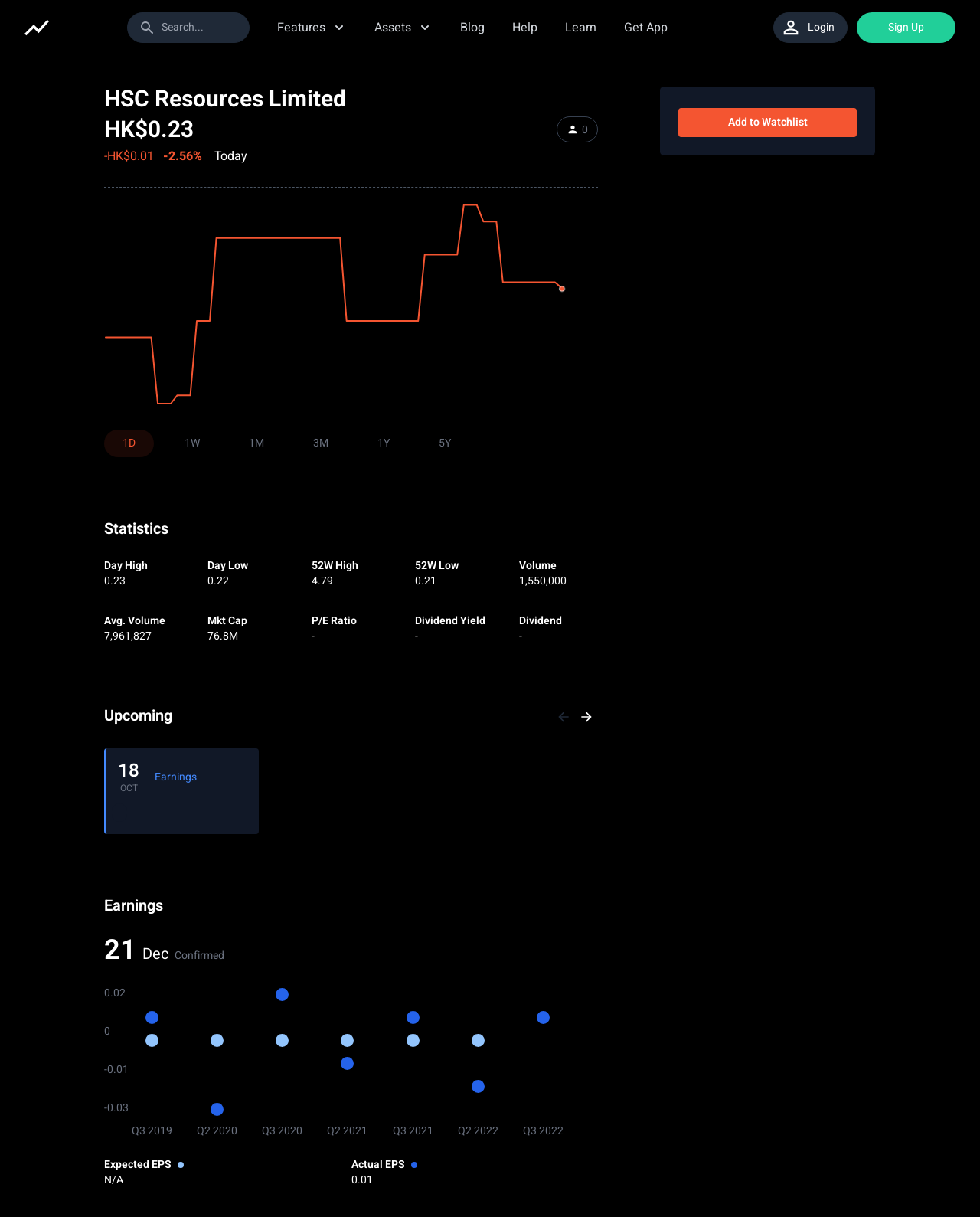Please find the bounding box coordinates of the element's region to be clicked to carry out this instruction: "Search for something".

[0.165, 0.016, 0.208, 0.029]